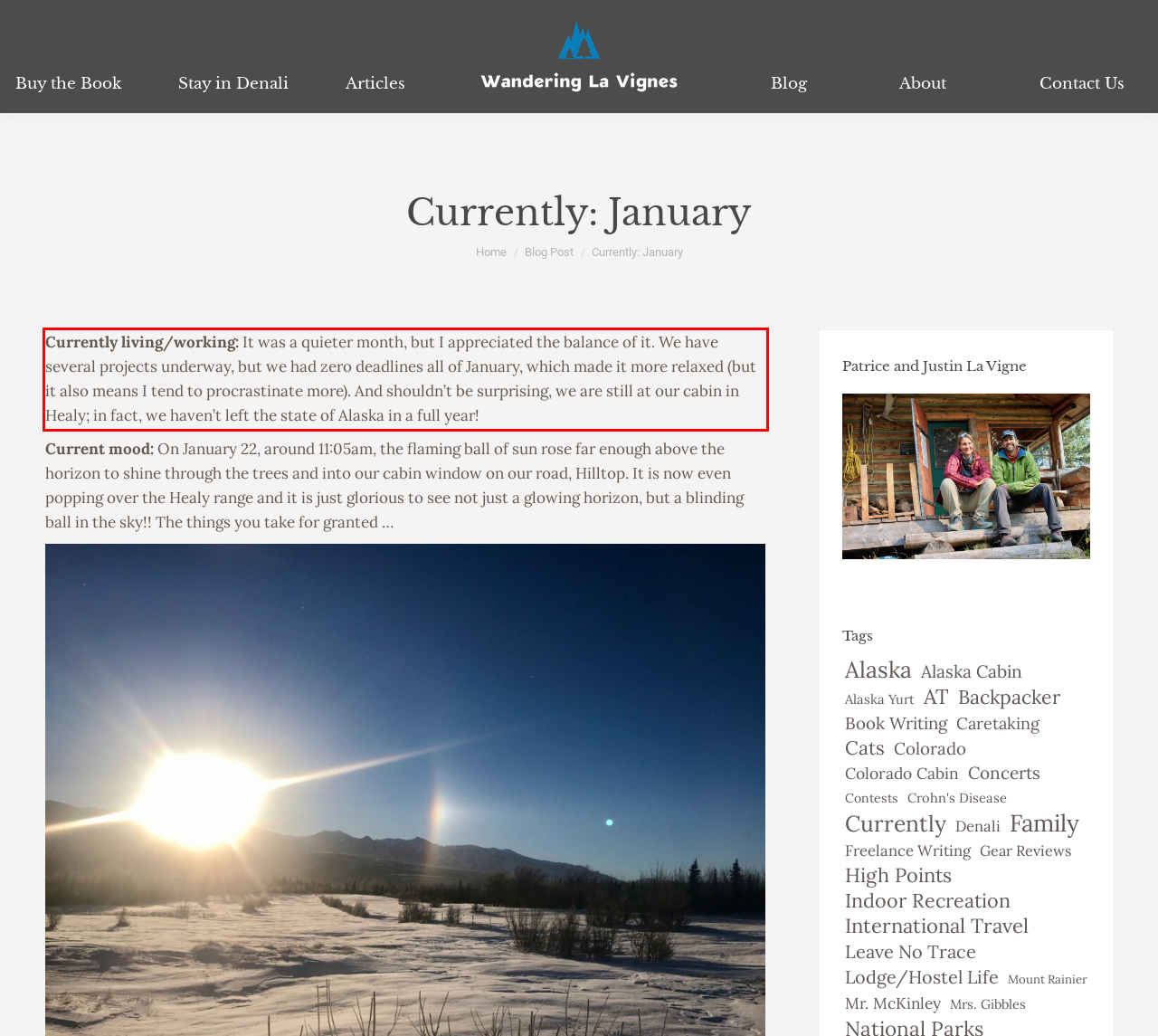You are provided with a screenshot of a webpage that includes a red bounding box. Extract and generate the text content found within the red bounding box.

Currently living/working: It was a quieter month, but I appreciated the balance of it. We have several projects underway, but we had zero deadlines all of January, which made it more relaxed (but it also means I tend to procrastinate more). And shouldn’t be surprising, we are still at our cabin in Healy; in fact, we haven’t left the state of Alaska in a full year!